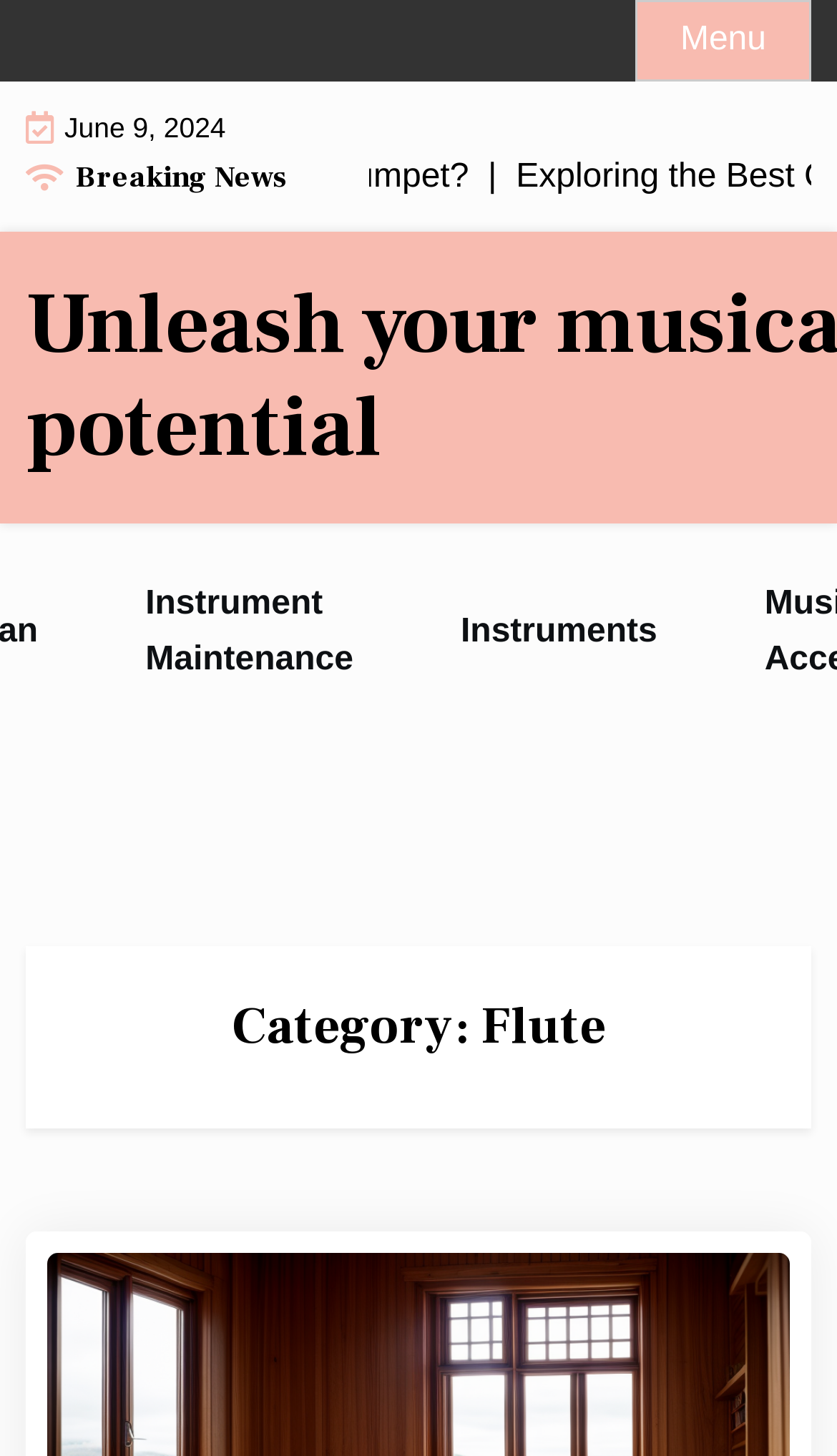Describe the webpage meticulously, covering all significant aspects.

The webpage is about flutes and music, with a focus on unleashing one's musical potential. At the top right corner, there is a "Menu" button. Below it, on the left side, is a date "June 9, 2024" displayed in a static text format. Next to the date, there is a "Breaking News" heading. 

On the middle left side of the page, there are two links: "Instrument Maintenance" and "Instruments". The "Instruments" link is positioned to the right of "Instrument Maintenance". 

Further down the page, there is a header section that spans almost the entire width of the page. Within this section, there is a heading that categorizes the content as "Flute".